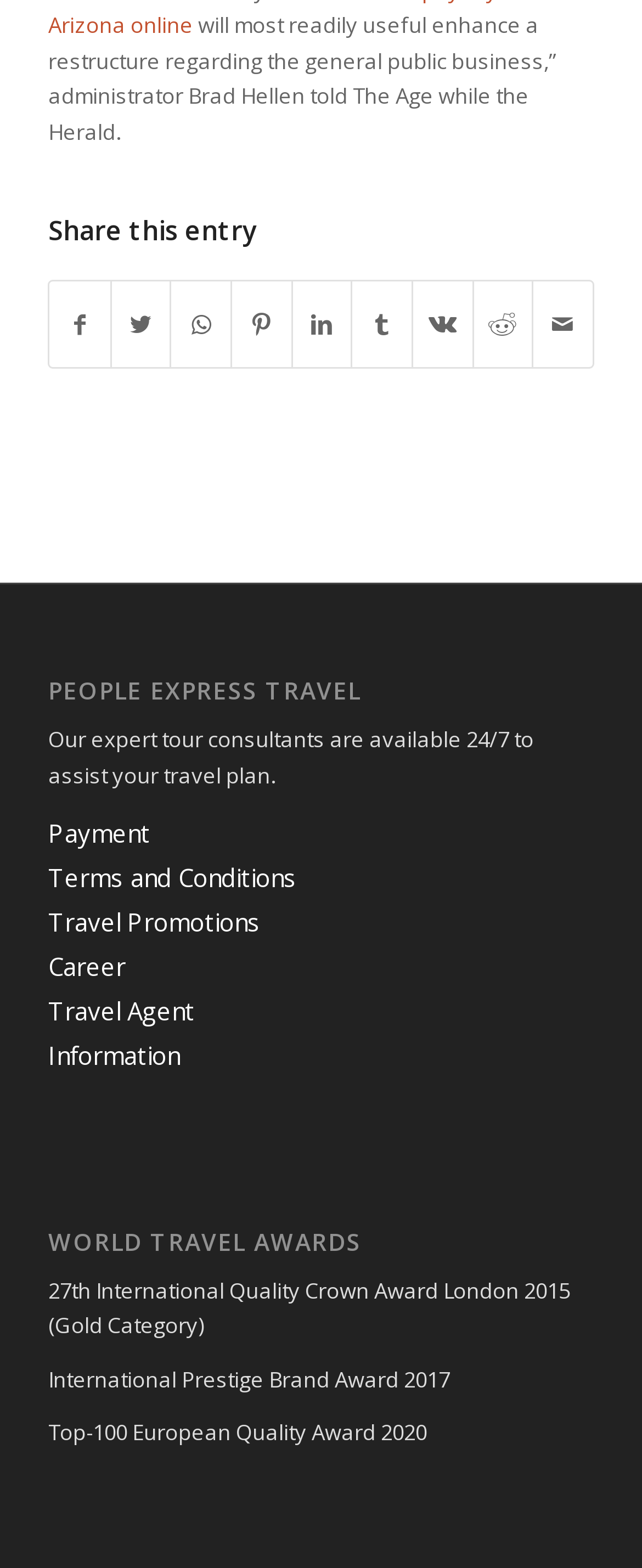How many social media platforms can you share this entry on?
Using the image, elaborate on the answer with as much detail as possible.

I counted the number of link elements with the text 'Share on [platform]' and found 9 different platforms, including Facebook, Twitter, WhatsApp, Pinterest, LinkedIn, Tumblr, Vk, Reddit, and Mail.